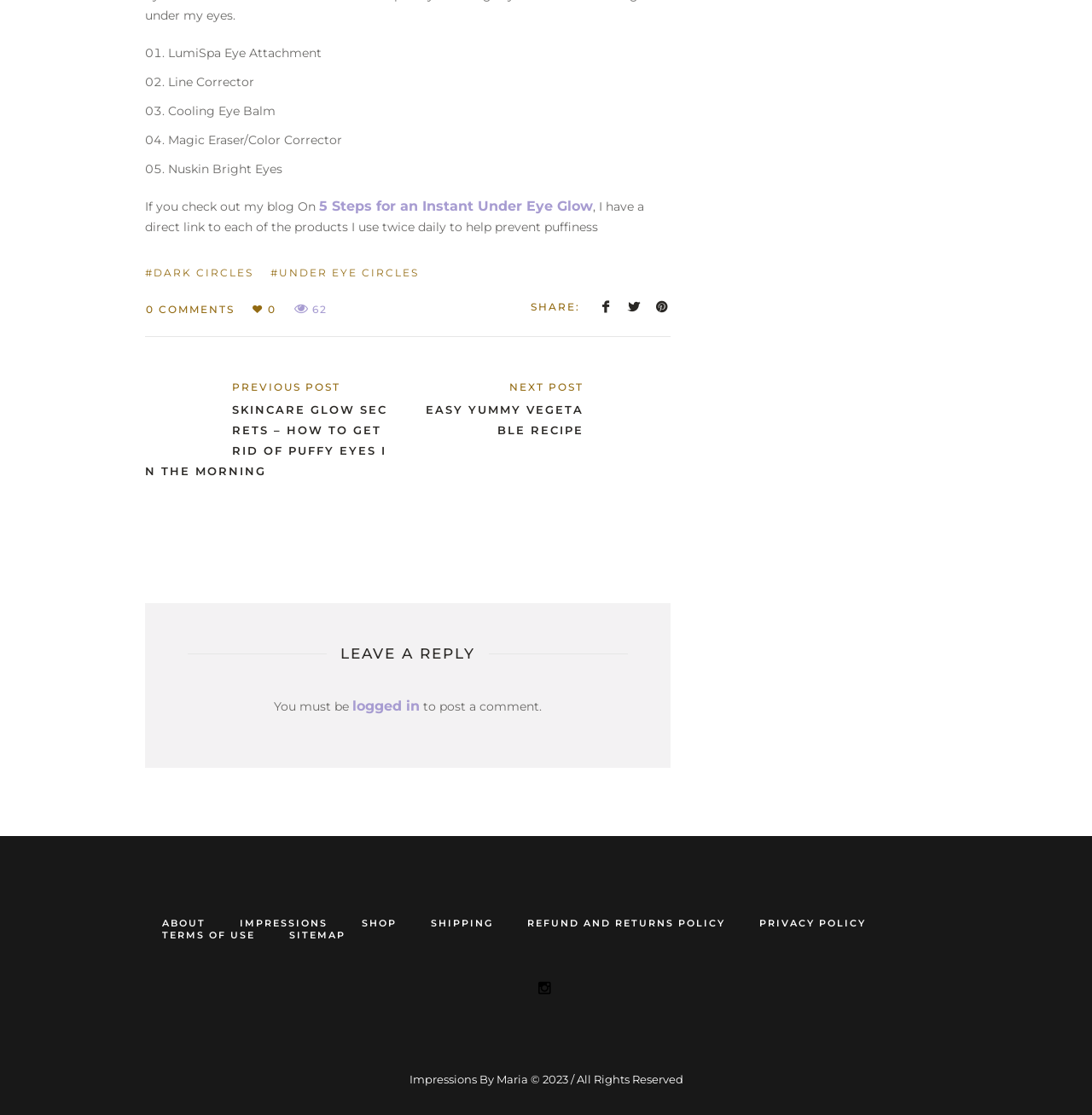What is the name of the website?
Using the information presented in the image, please offer a detailed response to the question.

The name of the website is 'Impressions By Maria' which is mentioned at the bottom of the webpage in the copyright section.